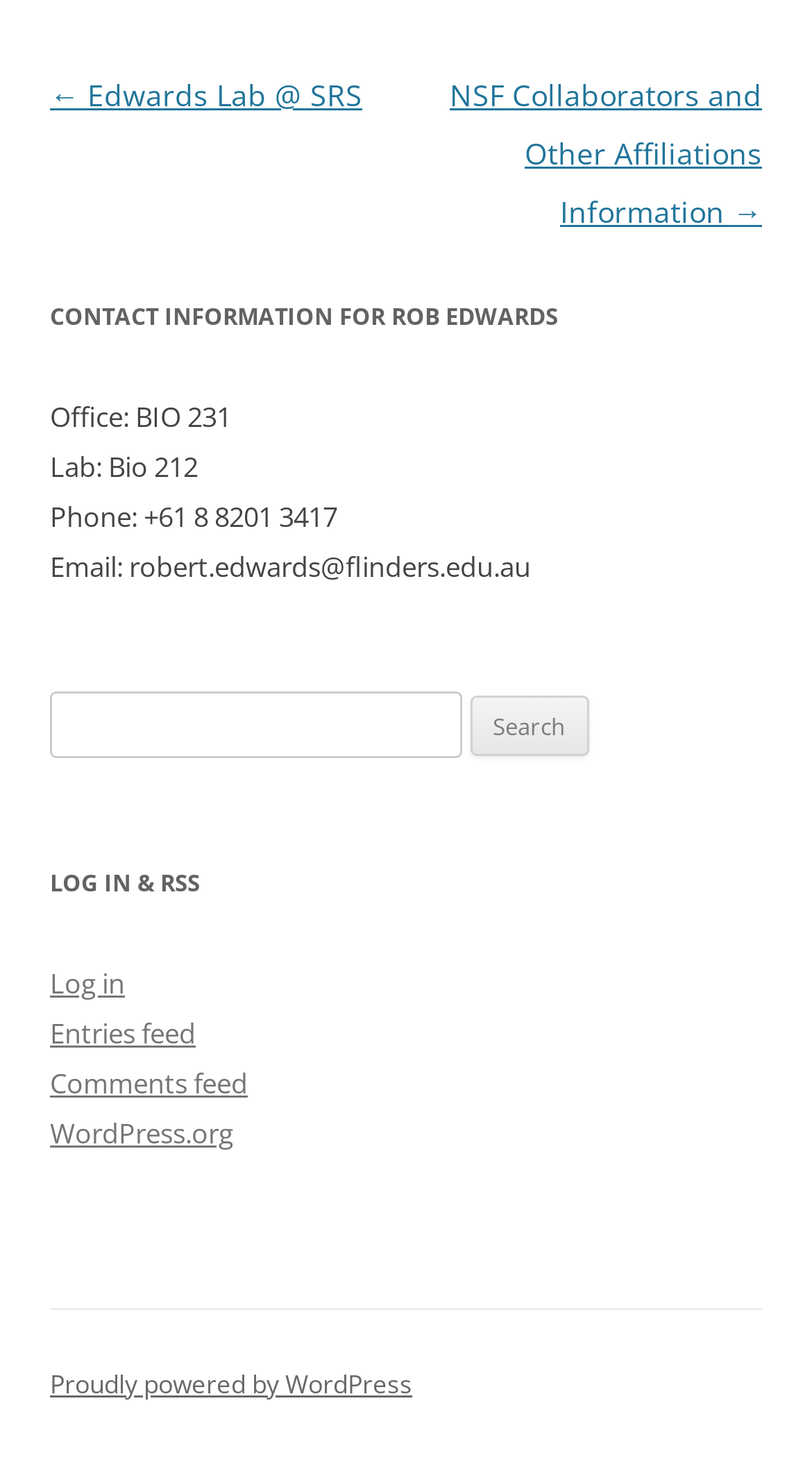Find the bounding box coordinates of the element to click in order to complete the given instruction: "View comments feed."

[0.062, 0.729, 0.305, 0.754]